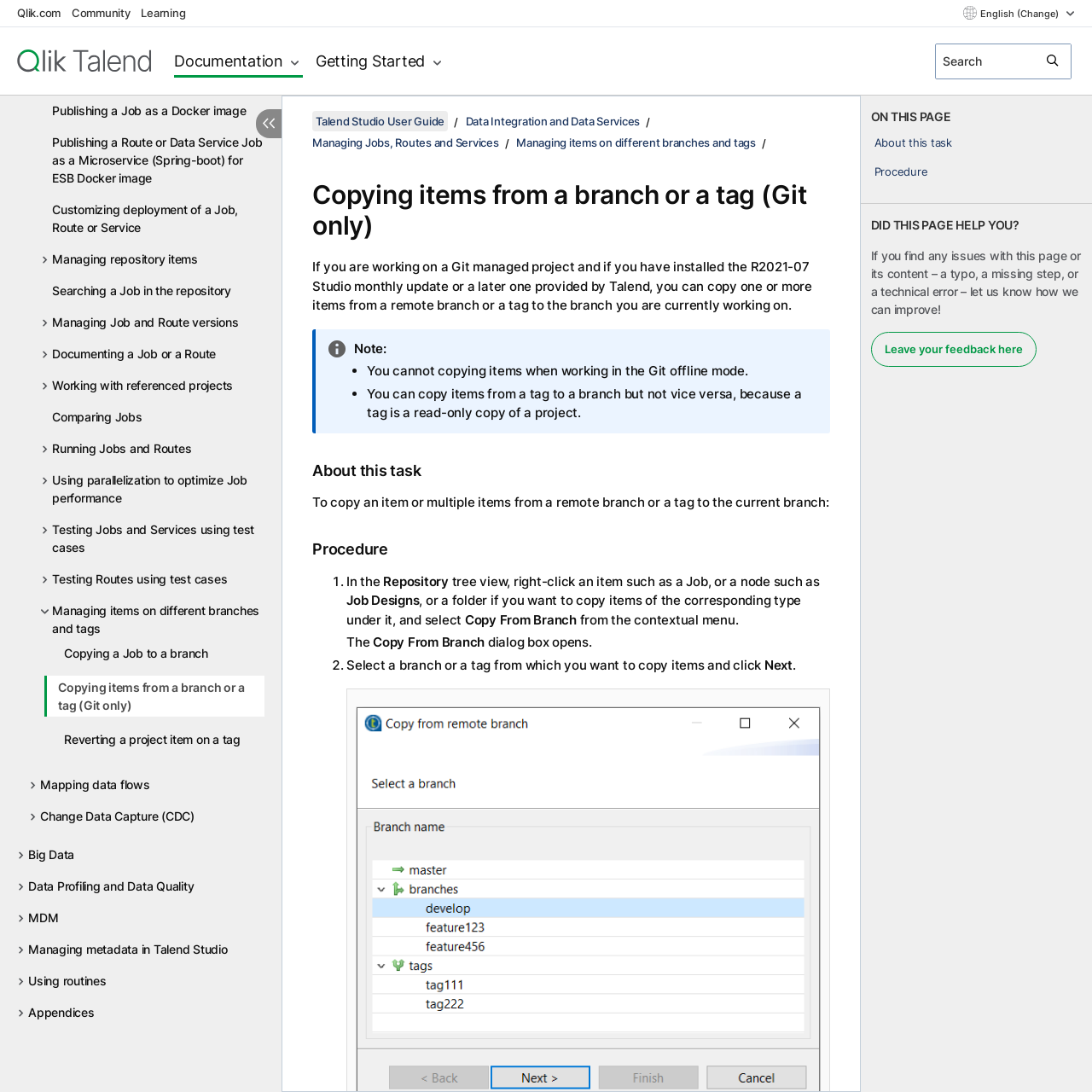Please identify the bounding box coordinates of the clickable element to fulfill the following instruction: "Select English language". The coordinates should be four float numbers between 0 and 1, i.e., [left, top, right, bottom].

[0.882, 0.004, 0.984, 0.02]